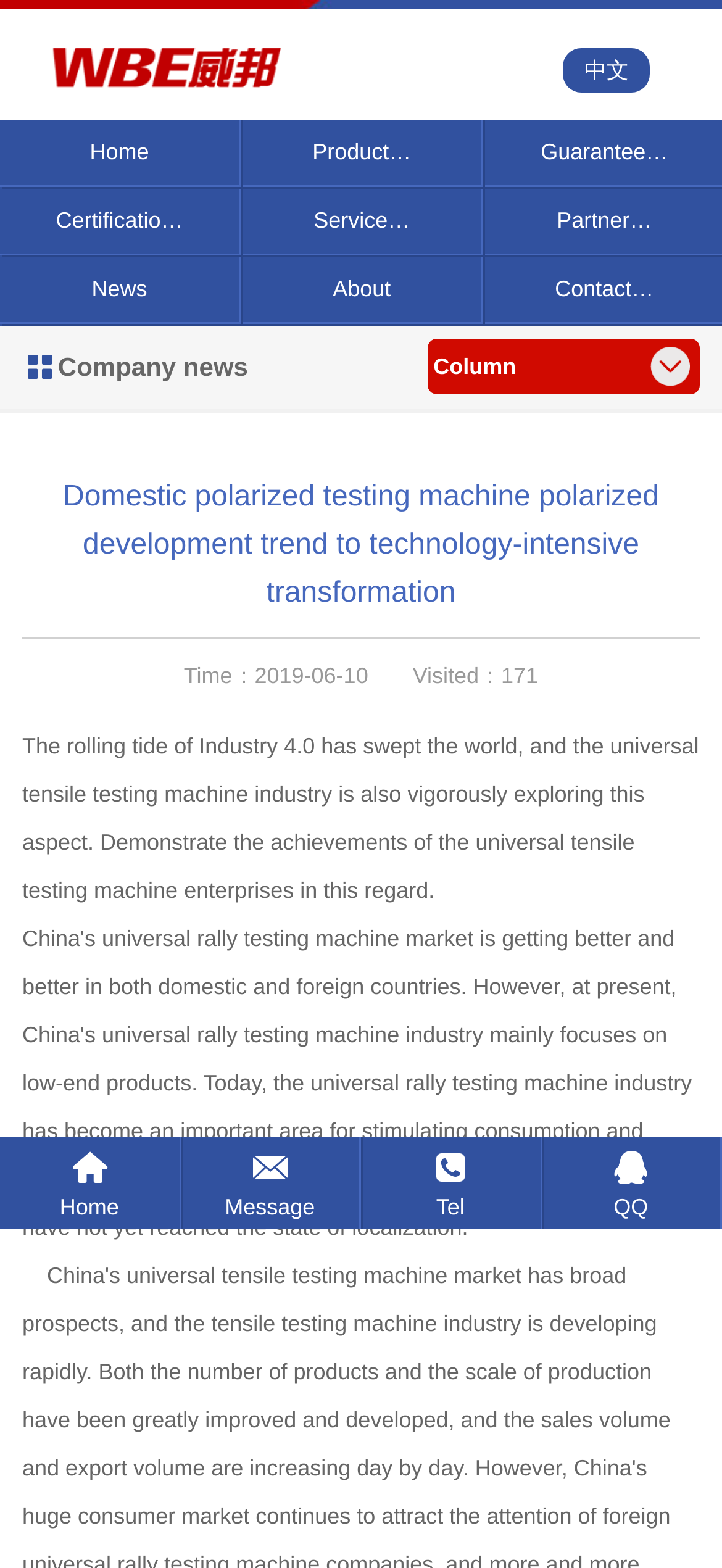What are the main categories on the webpage?
Look at the screenshot and provide an in-depth answer.

The main categories can be found in the top navigation bar of the webpage, where there are six links: 'Home', 'Product…', 'Certificatio…', 'Service…', 'News', and 'About'.